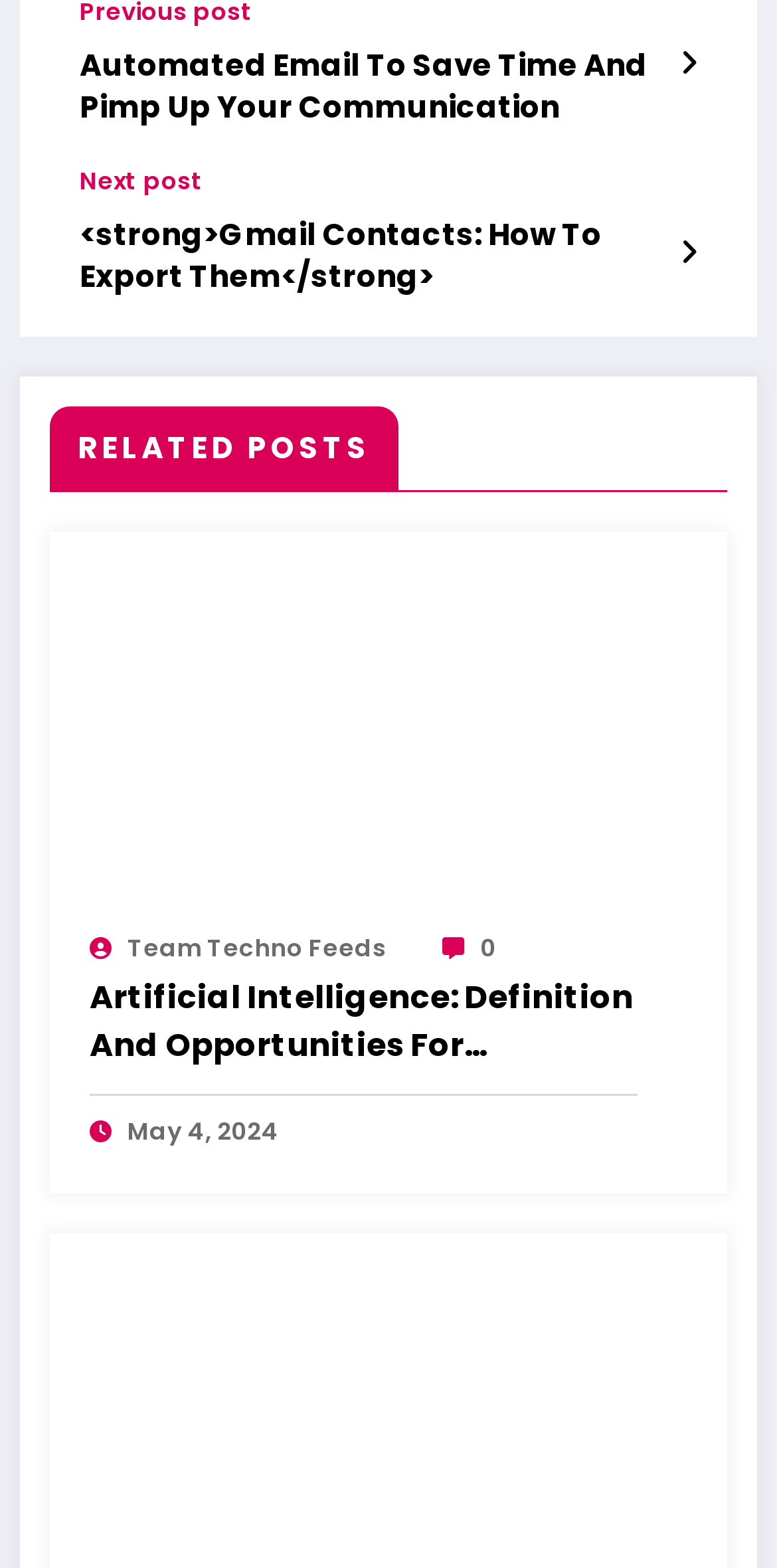Determine the bounding box coordinates for the region that must be clicked to execute the following instruction: "Check the date of the post".

[0.164, 0.711, 0.359, 0.732]